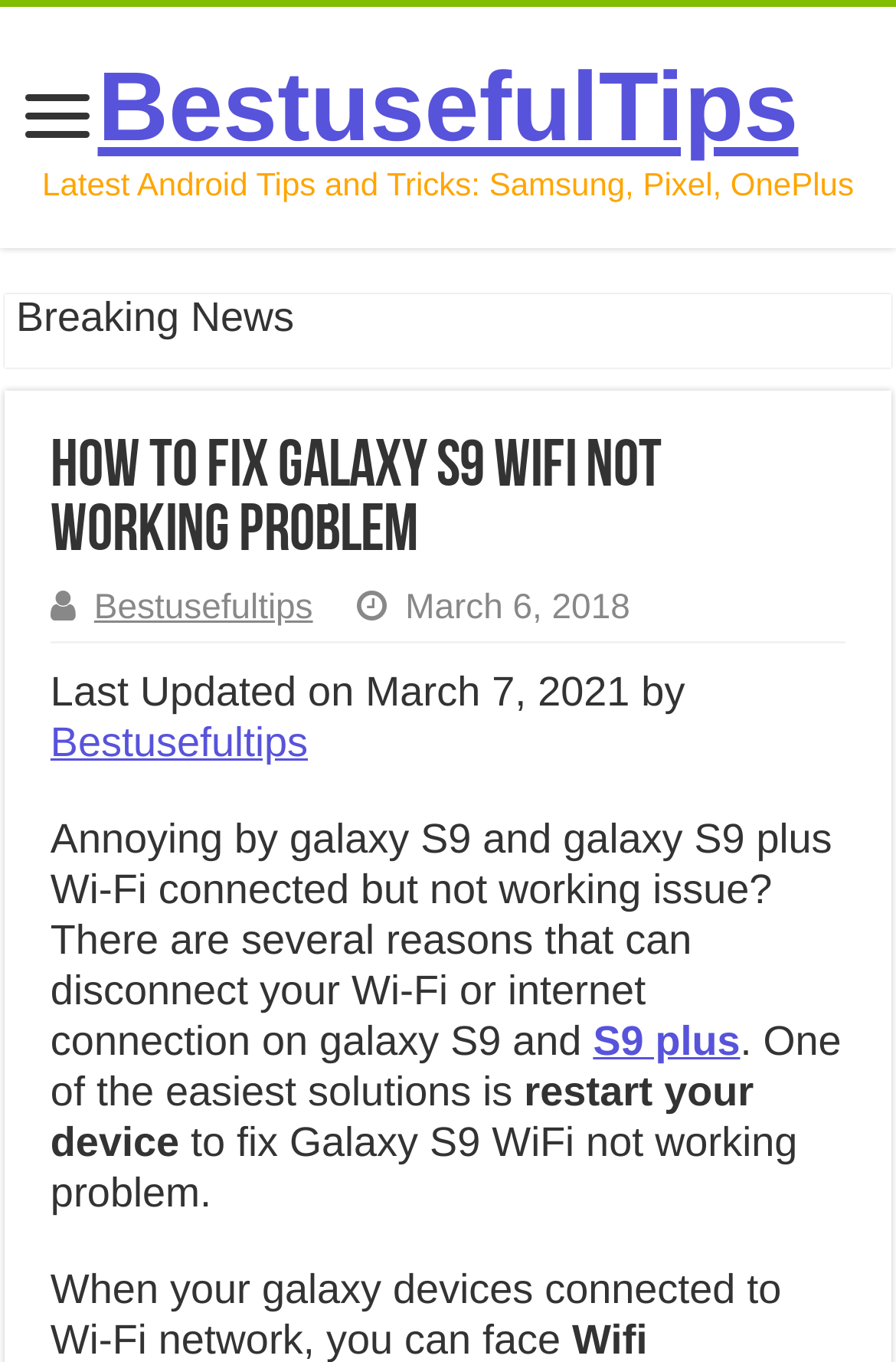Based on the image, please elaborate on the answer to the following question:
What is one of the easiest solutions to fix Galaxy S9 WiFi not working problem?

I found this solution by reading the text that says 'One of the easiest solutions is restart your device to fix Galaxy S9 WiFi not working problem.' which is located in the middle of the webpage.